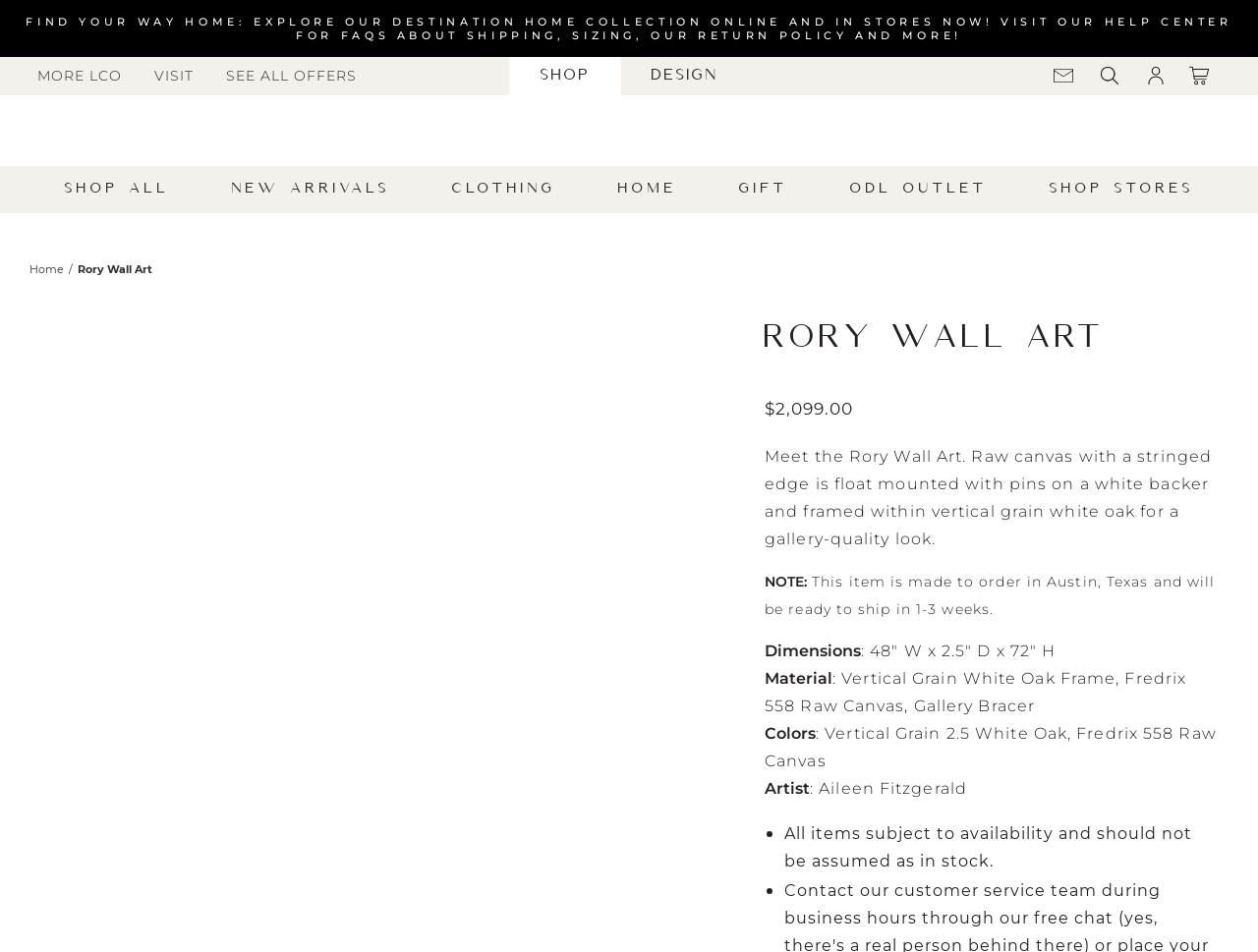Summarize the webpage in an elaborate manner.

This webpage is about the Rory Wall Art, a product from THELIFESTYLEDCO Shop. At the top, there is a navigation menu with links to "SHOP", "DESIGN", and a language menu. Below this, there is a promotional message encouraging users to explore the destination home collection online and in stores.

The main content of the page is divided into two sections. On the left, there is a navigation menu with links to "Shop All", "New Arrivals", "Clothing", "Home", "Gift", "ODL Outlet", and "Shop Stores". On the right, there is a detailed description of the Rory Wall Art, including its price, features, and specifications.

The product description is headed by a title "Rory Wall Art" and includes a detailed text about the product, mentioning its material, dimensions, and artist. There are also some notes and warnings about the product, including its availability and shipping time.

At the top right corner, there are links to "View account", "Search", "View cart", and a navigation menu with links to "MORE LCO" and "VISIT".